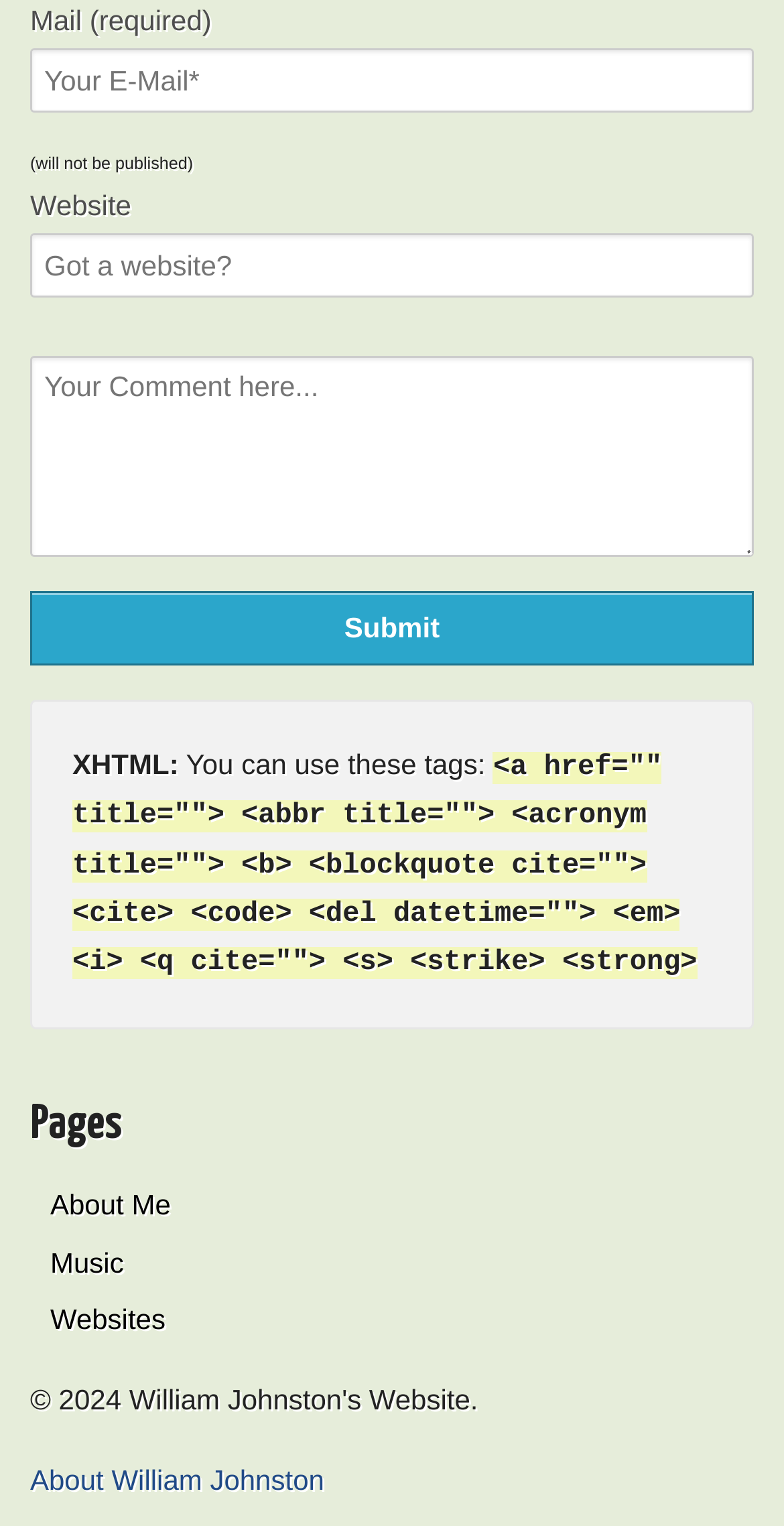Could you find the bounding box coordinates of the clickable area to complete this instruction: "Enter your email address"?

[0.038, 0.032, 0.962, 0.074]